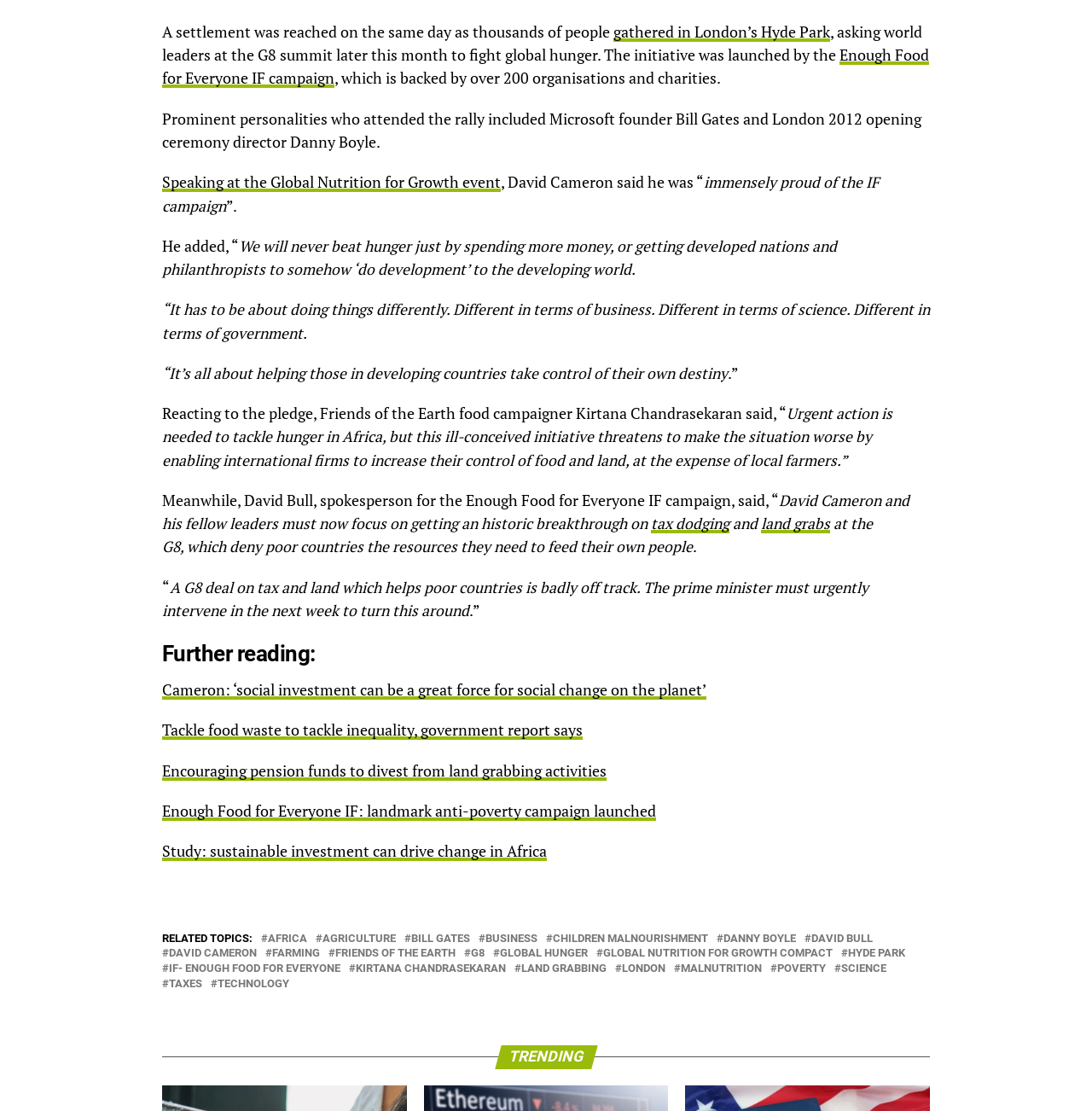Please find and report the bounding box coordinates of the element to click in order to perform the following action: "Browse related topics on Africa, agriculture, and business". The coordinates should be expressed as four float numbers between 0 and 1, in the format [left, top, right, bottom].

[0.148, 0.838, 0.231, 0.85]